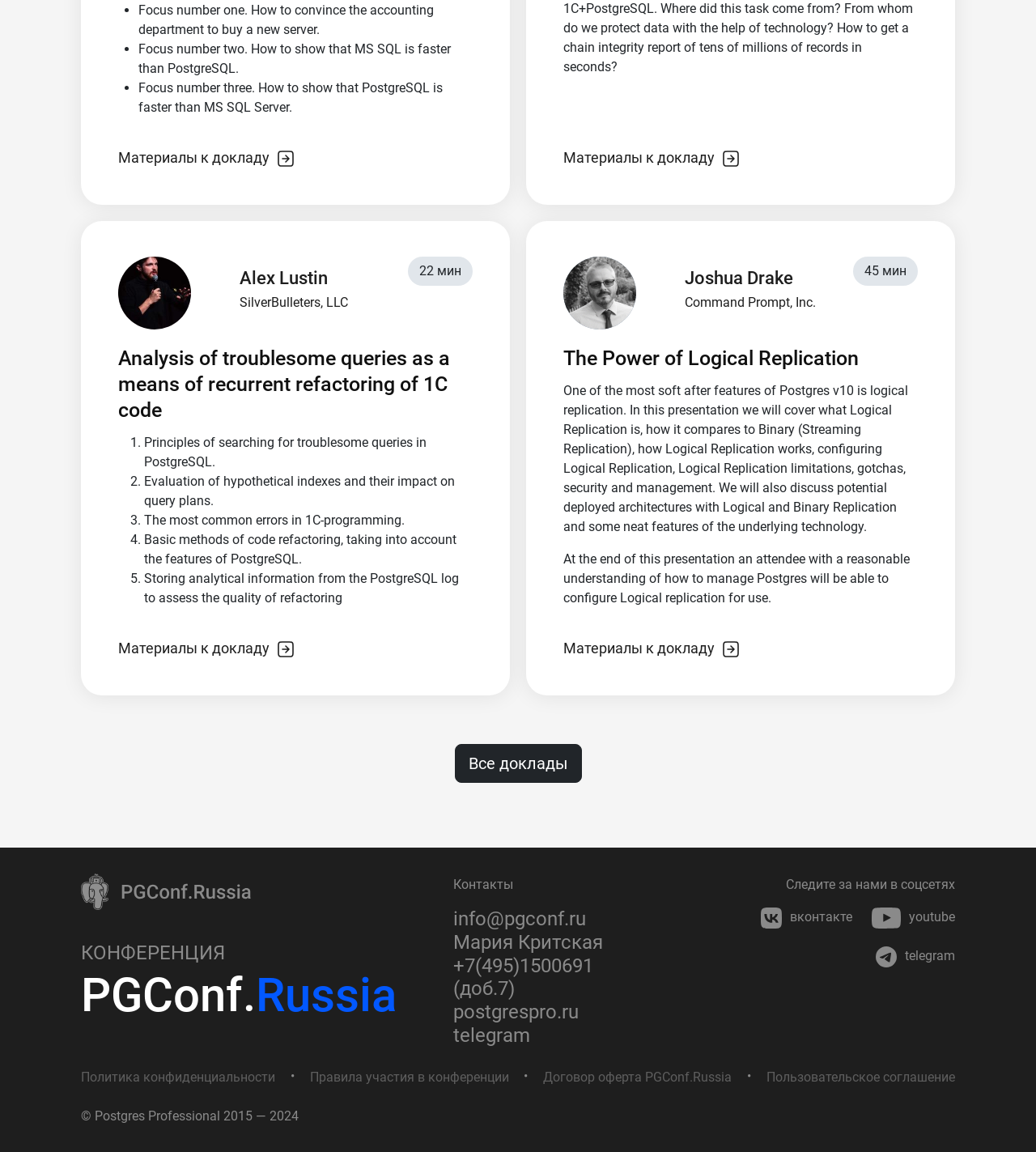Please find and report the bounding box coordinates of the element to click in order to perform the following action: "View the presentation 'Analysis of troublesome queries as a means of recurrent refactoring of 1C code'". The coordinates should be expressed as four float numbers between 0 and 1, in the format [left, top, right, bottom].

[0.114, 0.3, 0.456, 0.368]